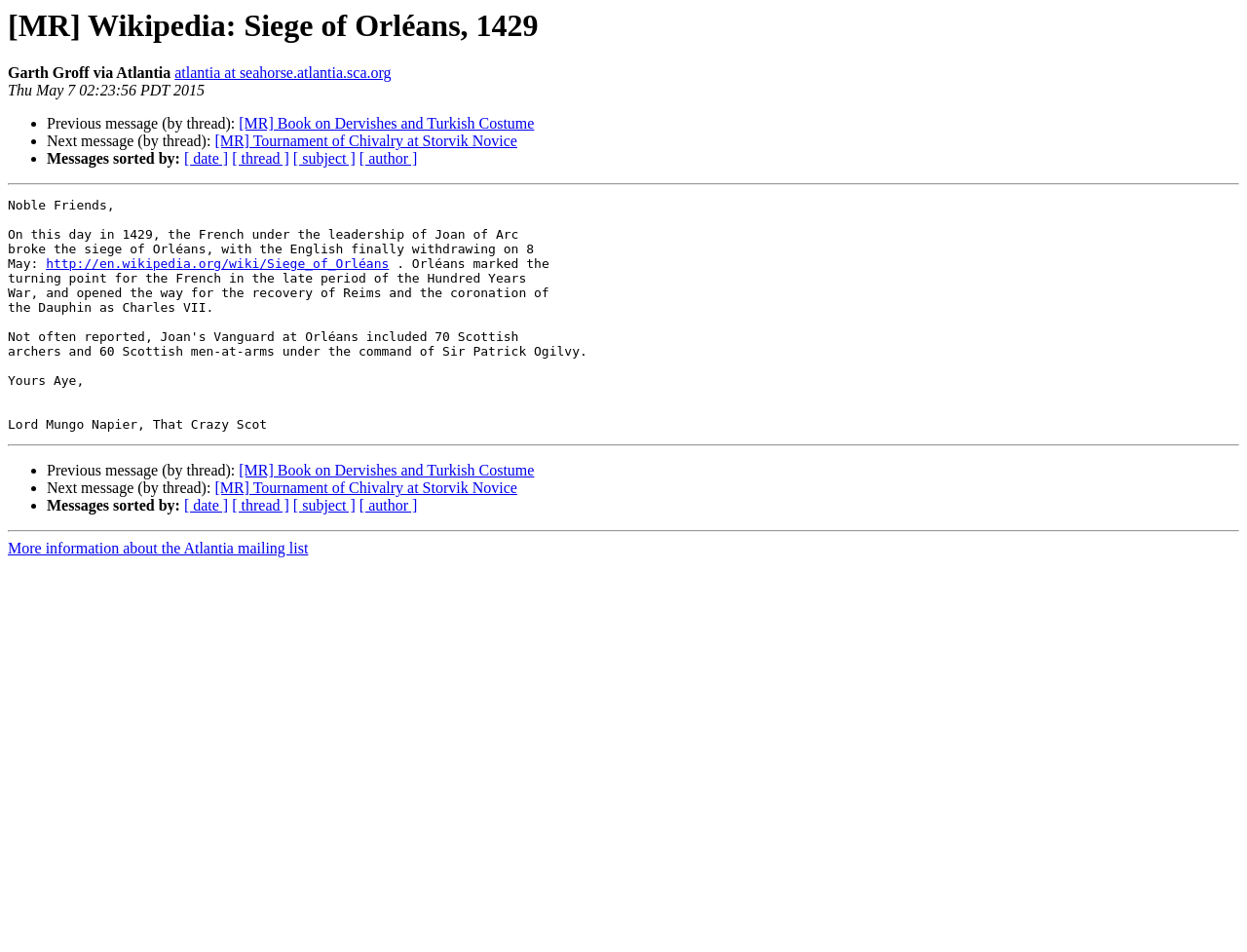What is the date of the message?
Based on the image, respond with a single word or phrase.

Thu May 7 02:23:56 PDT 2015